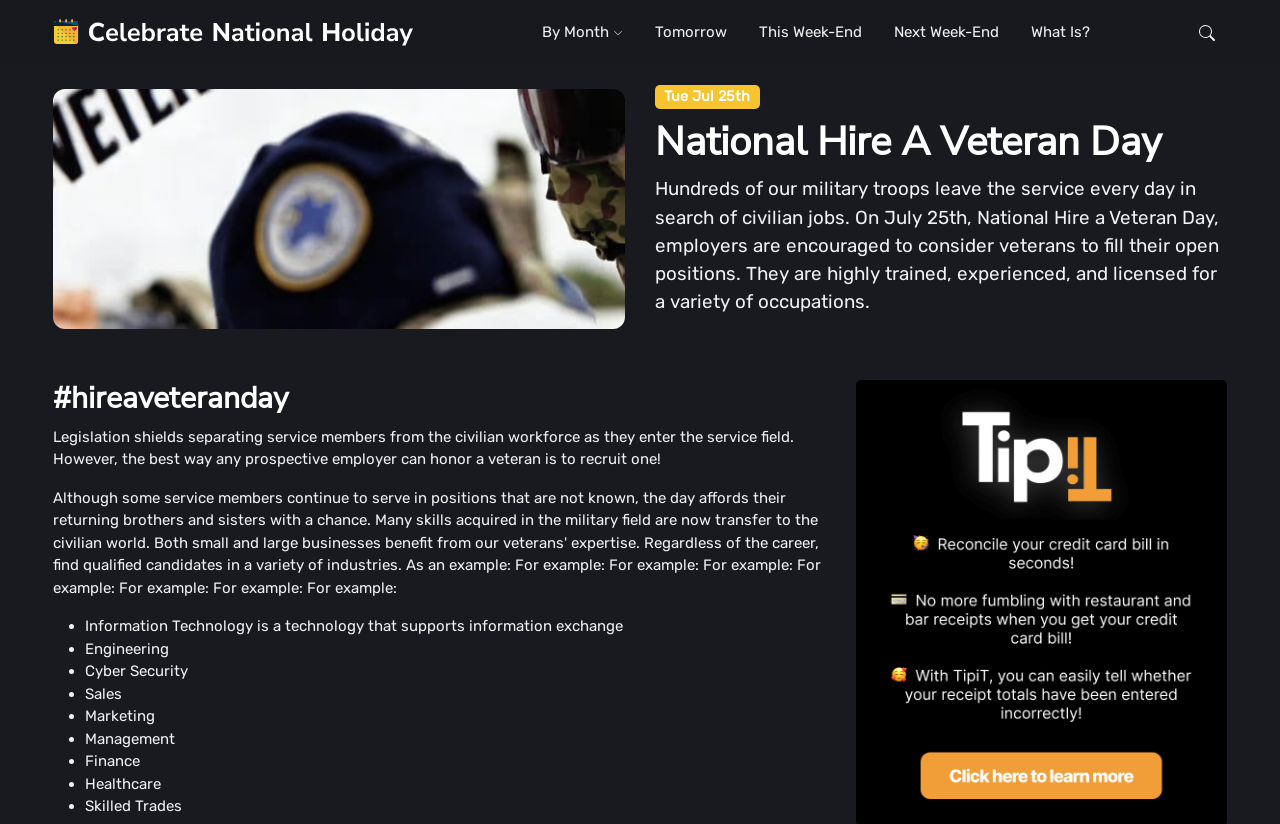What is the purpose of National Hire a Veteran Day?
Utilize the image to construct a detailed and well-explained answer.

I found the answer by reading the StaticText element at [0.512, 0.215, 0.952, 0.38] which states that on National Hire a Veteran Day, employers are encouraged to consider veterans to fill their open positions. This suggests that the purpose of the day is to promote the hiring of veterans.